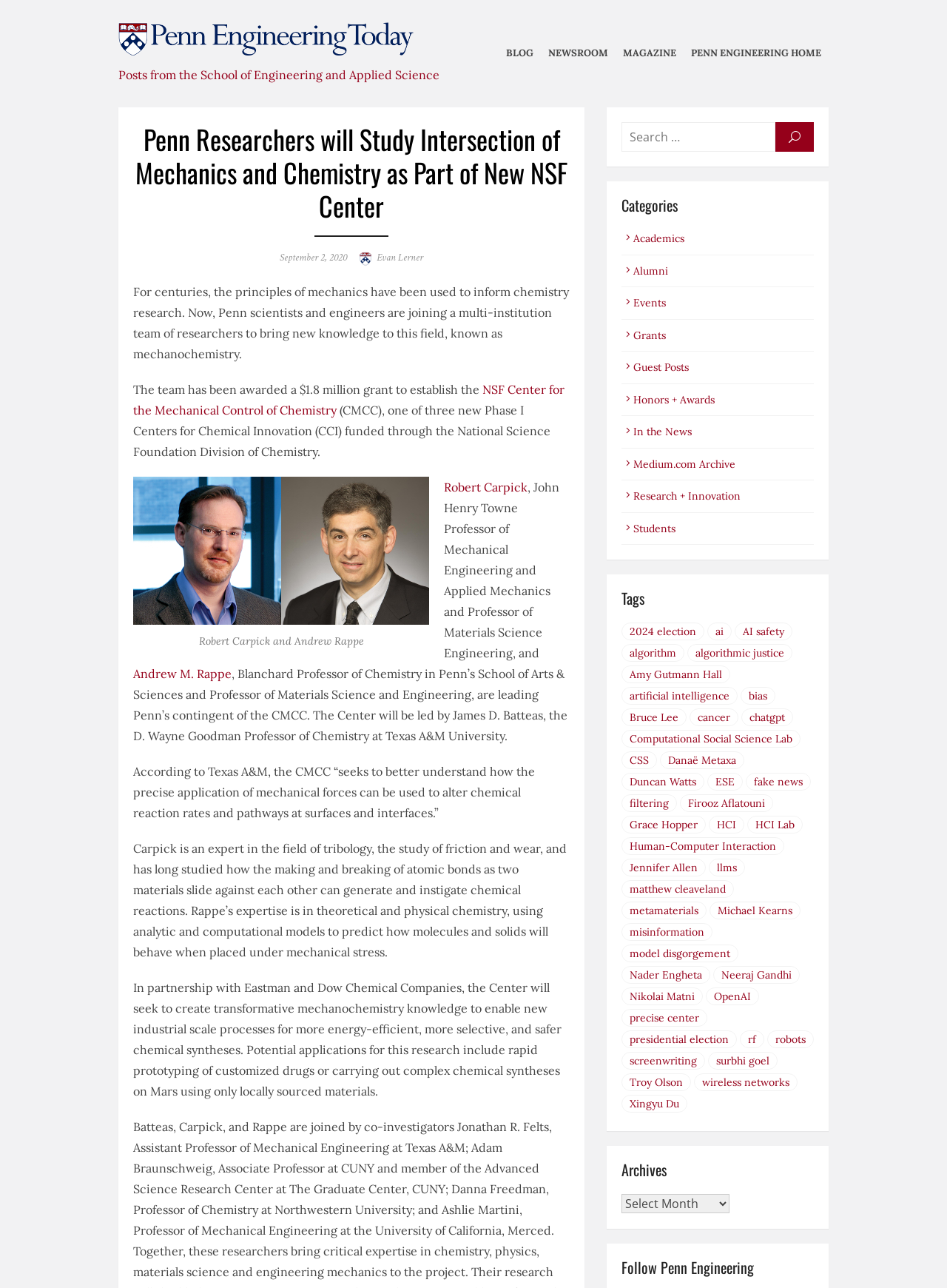What is the purpose of the Center for the Mechanical Control of Chemistry?
Answer the question with a single word or phrase derived from the image.

To create transformative mechanochemistry knowledge